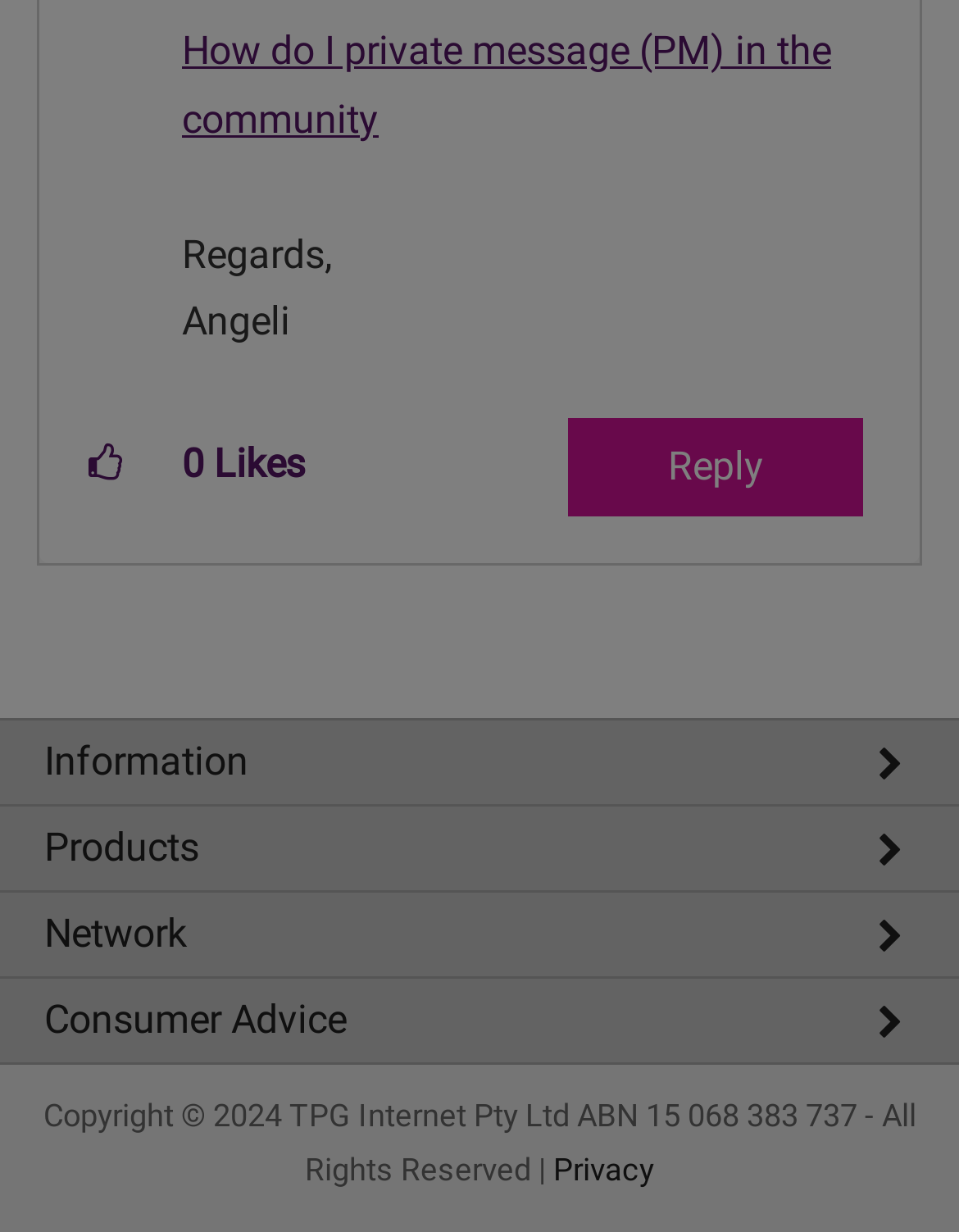Who is the author of the post?
Refer to the image and provide a one-word or short phrase answer.

Angeli